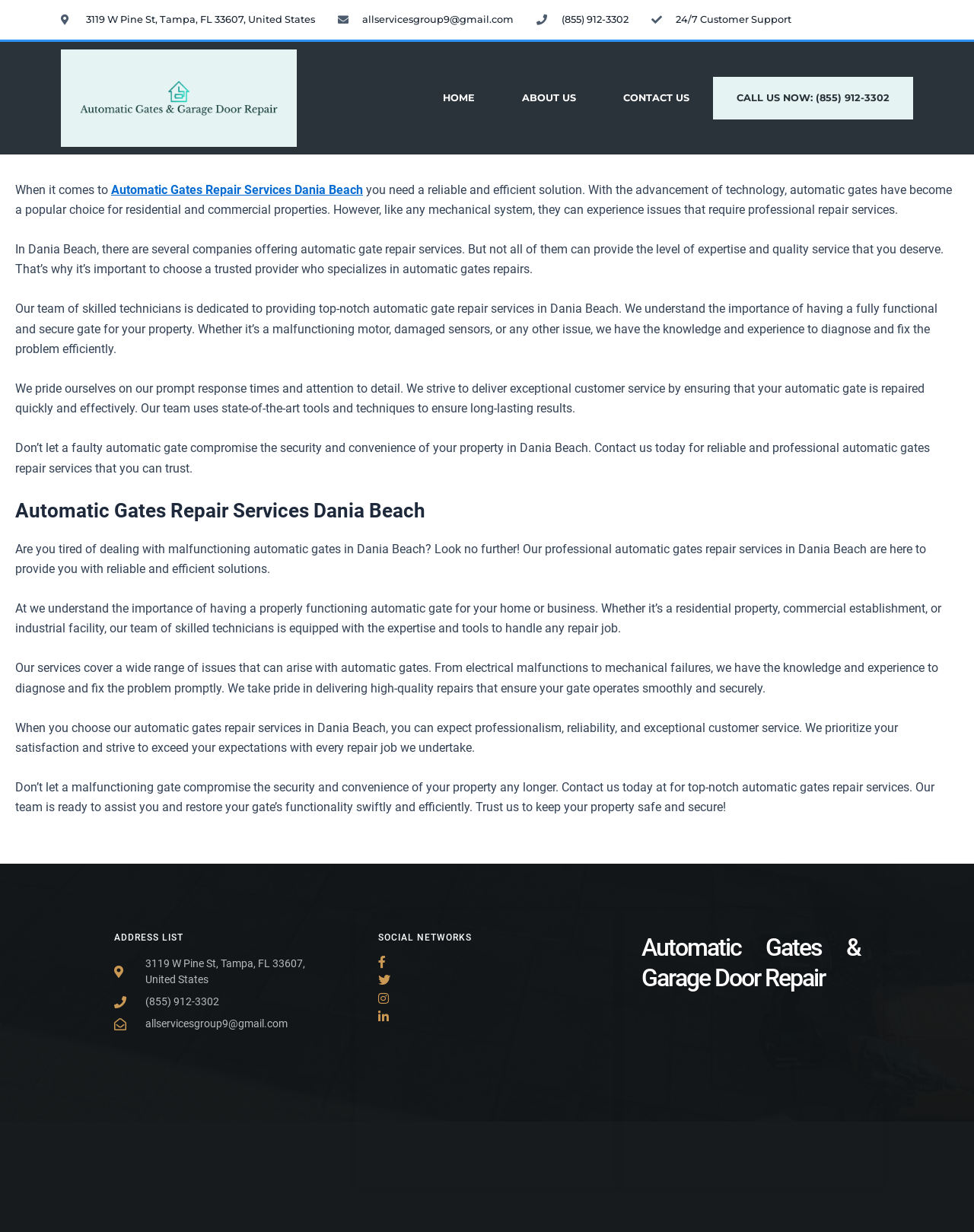What is the phone number to call for automatic gate repair services?
Look at the image and answer the question with a single word or phrase.

(855) 912-3302